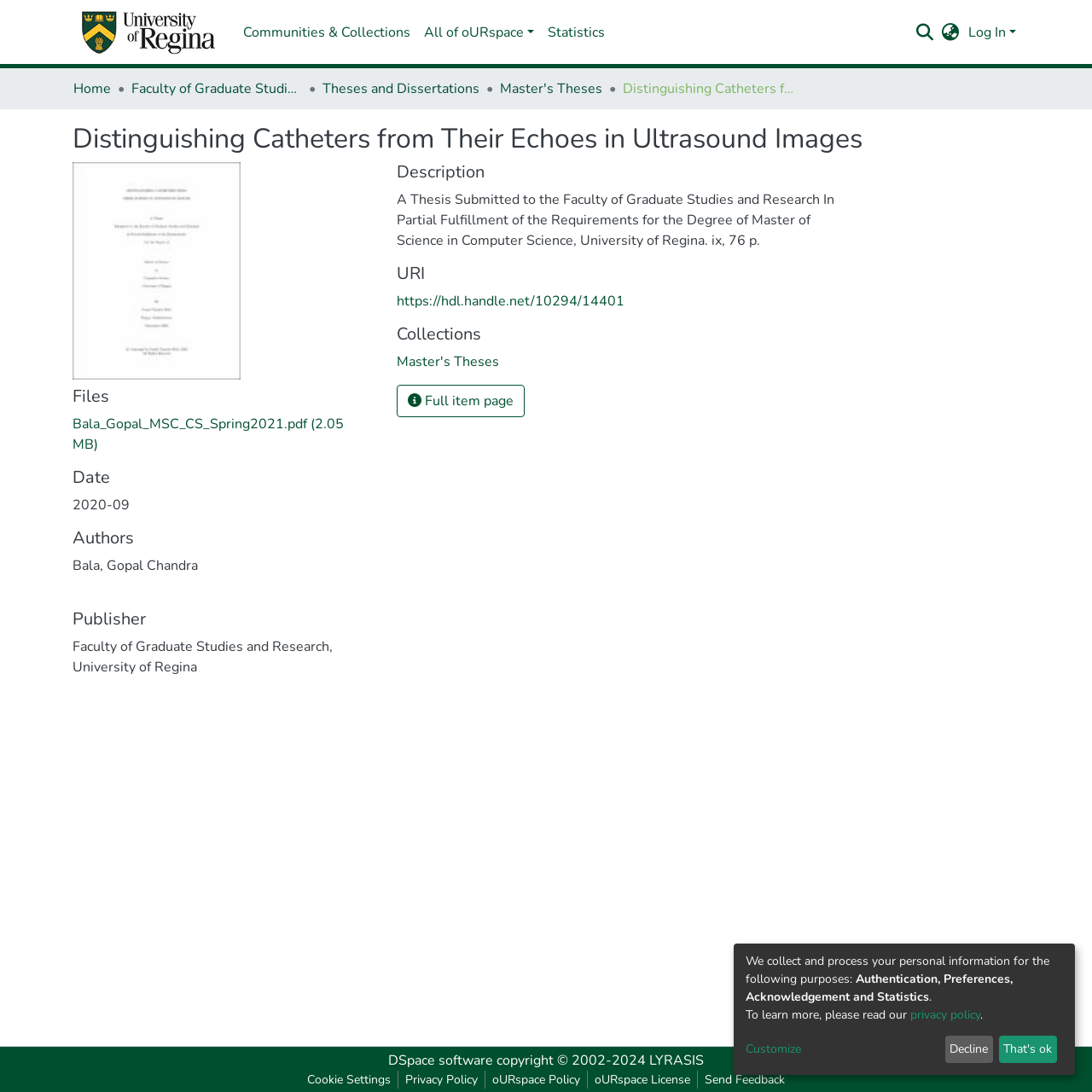Based on the image, please respond to the question with as much detail as possible:
What is the name of the repository logo?

I found the answer by looking at the navigation bar at the top of the webpage, where I saw an image element with the description 'Repository logo'.